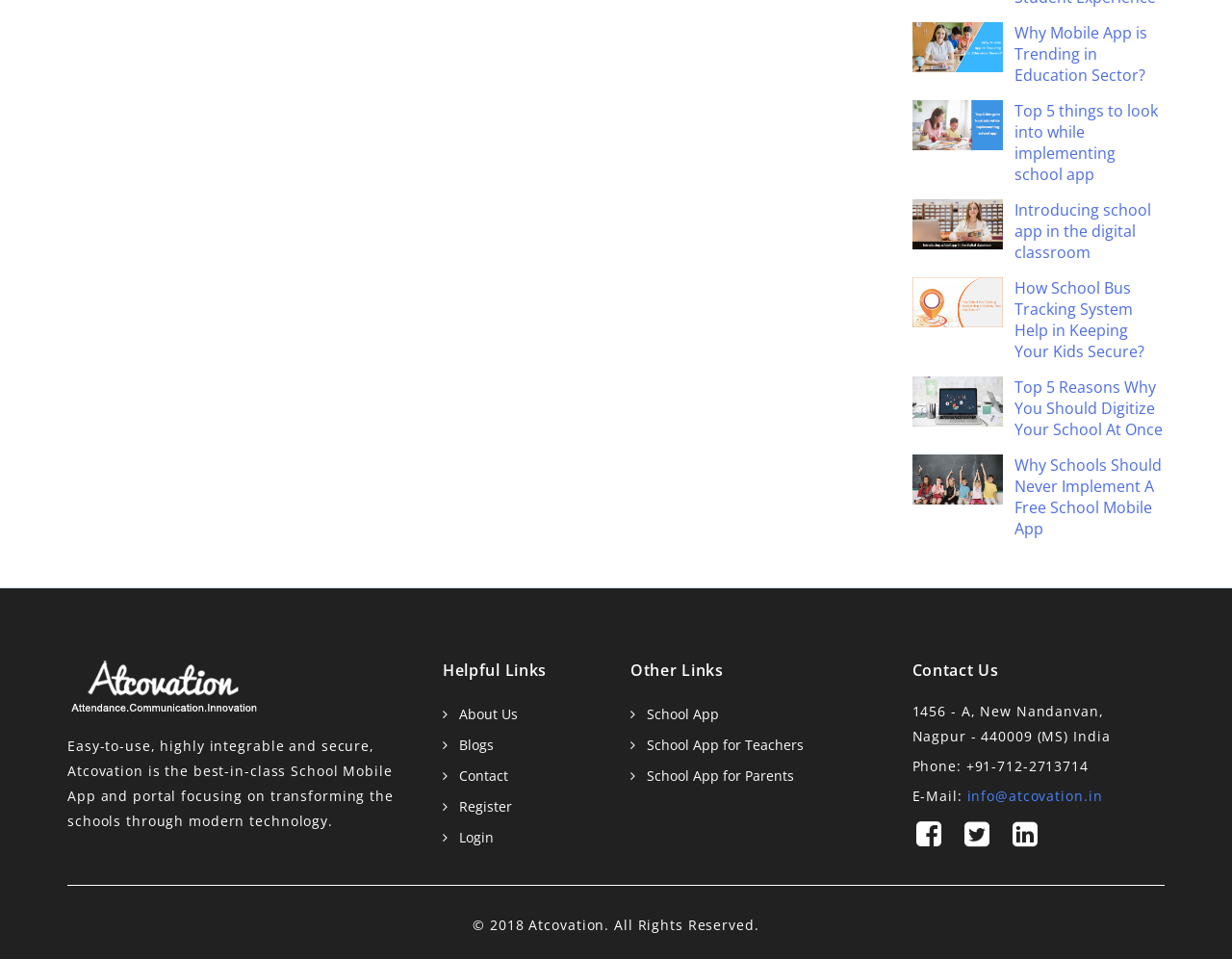Please respond to the question with a concise word or phrase:
What is the purpose of the school mobile app?

Transforming schools through modern technology